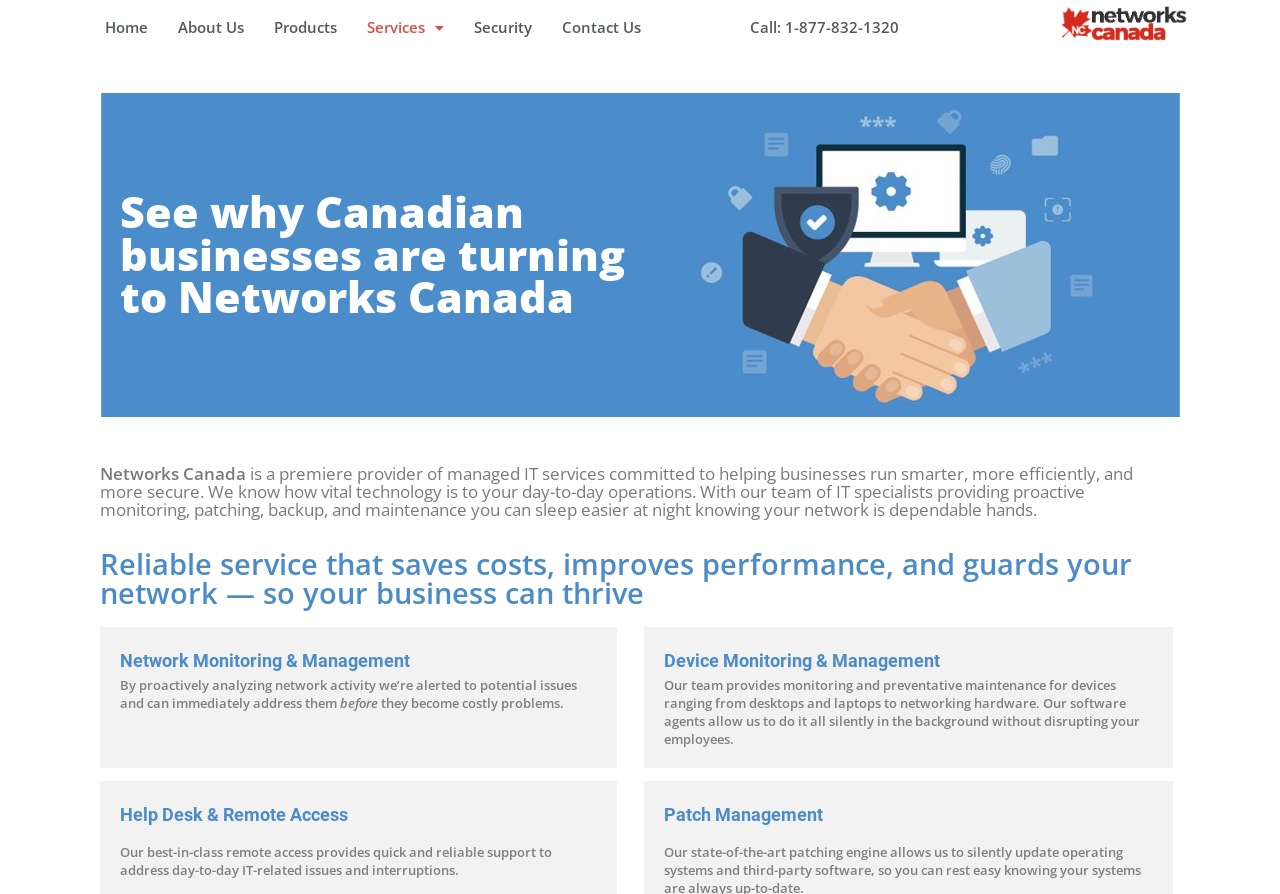What is the company's phone number?
Based on the visual, give a brief answer using one word or a short phrase.

1-877-832-1320